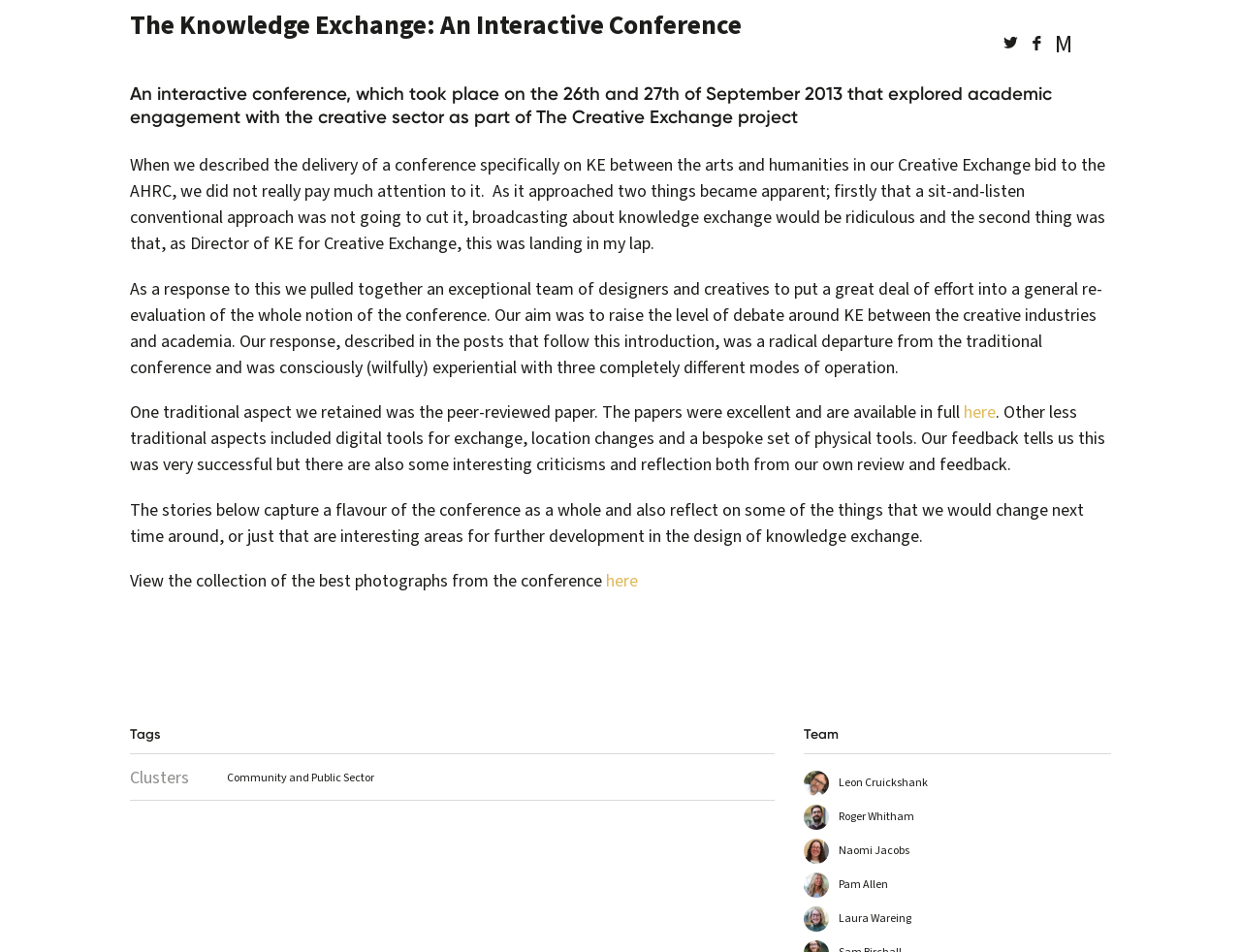From the webpage screenshot, predict the bounding box of the UI element that matches this description: "M".

[0.85, 0.029, 0.864, 0.067]